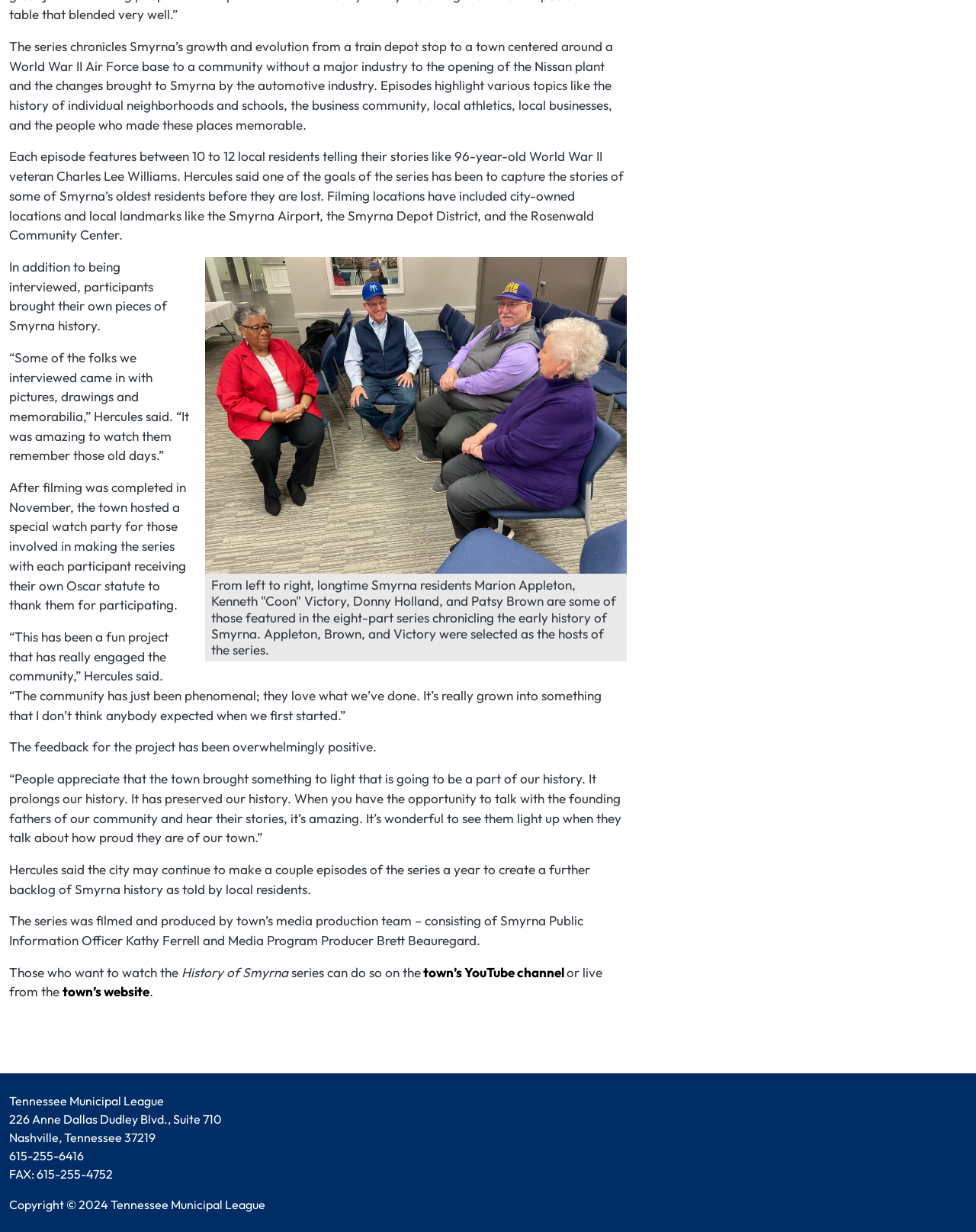Show the bounding box coordinates for the HTML element described as: "town’s YouTube channel".

[0.431, 0.783, 0.58, 0.796]